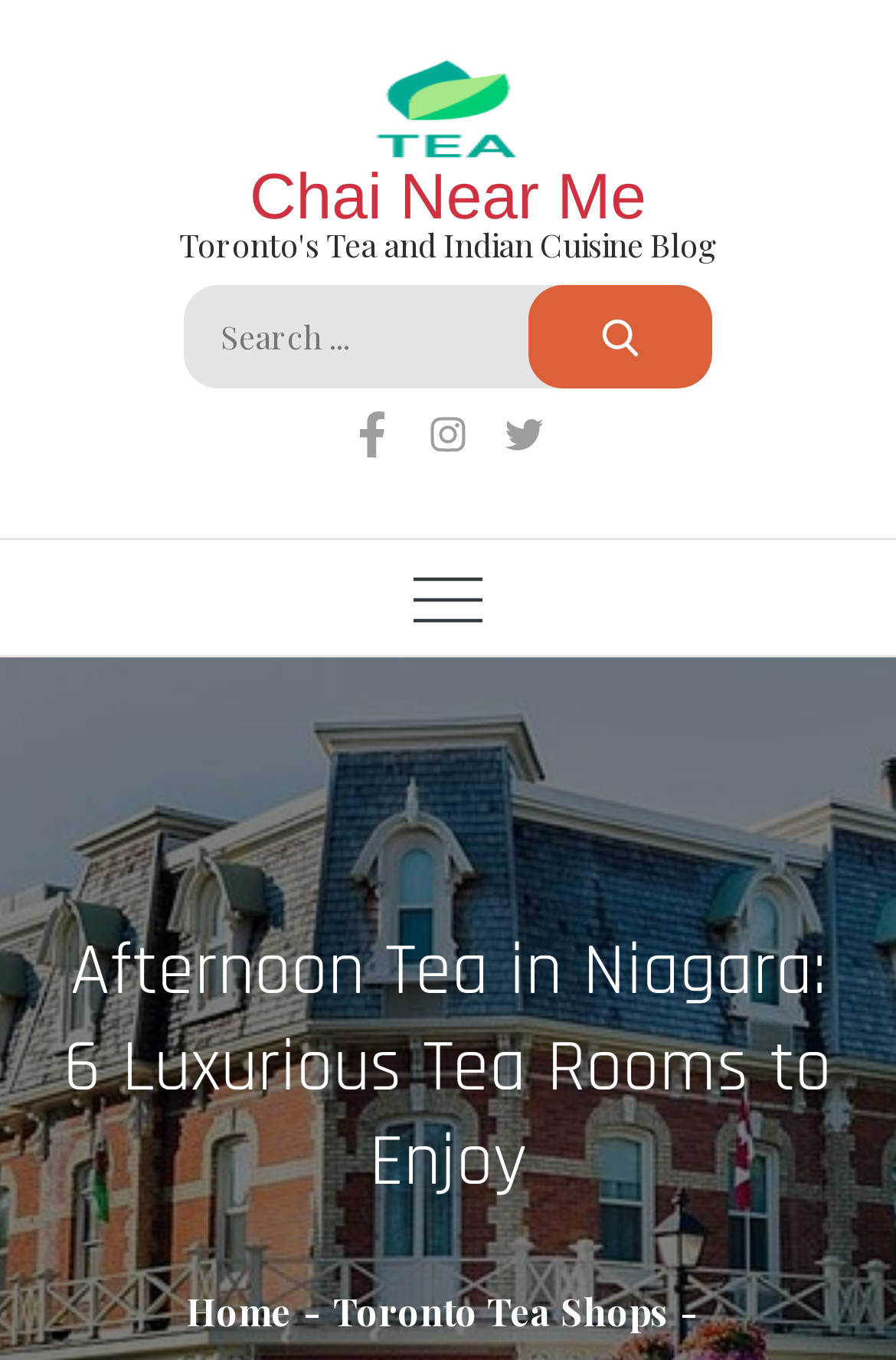Find the bounding box of the UI element described as: "Toronto Tea Shops". The bounding box coordinates should be given as four float values between 0 and 1, i.e., [left, top, right, bottom].

[0.372, 0.946, 0.746, 0.982]